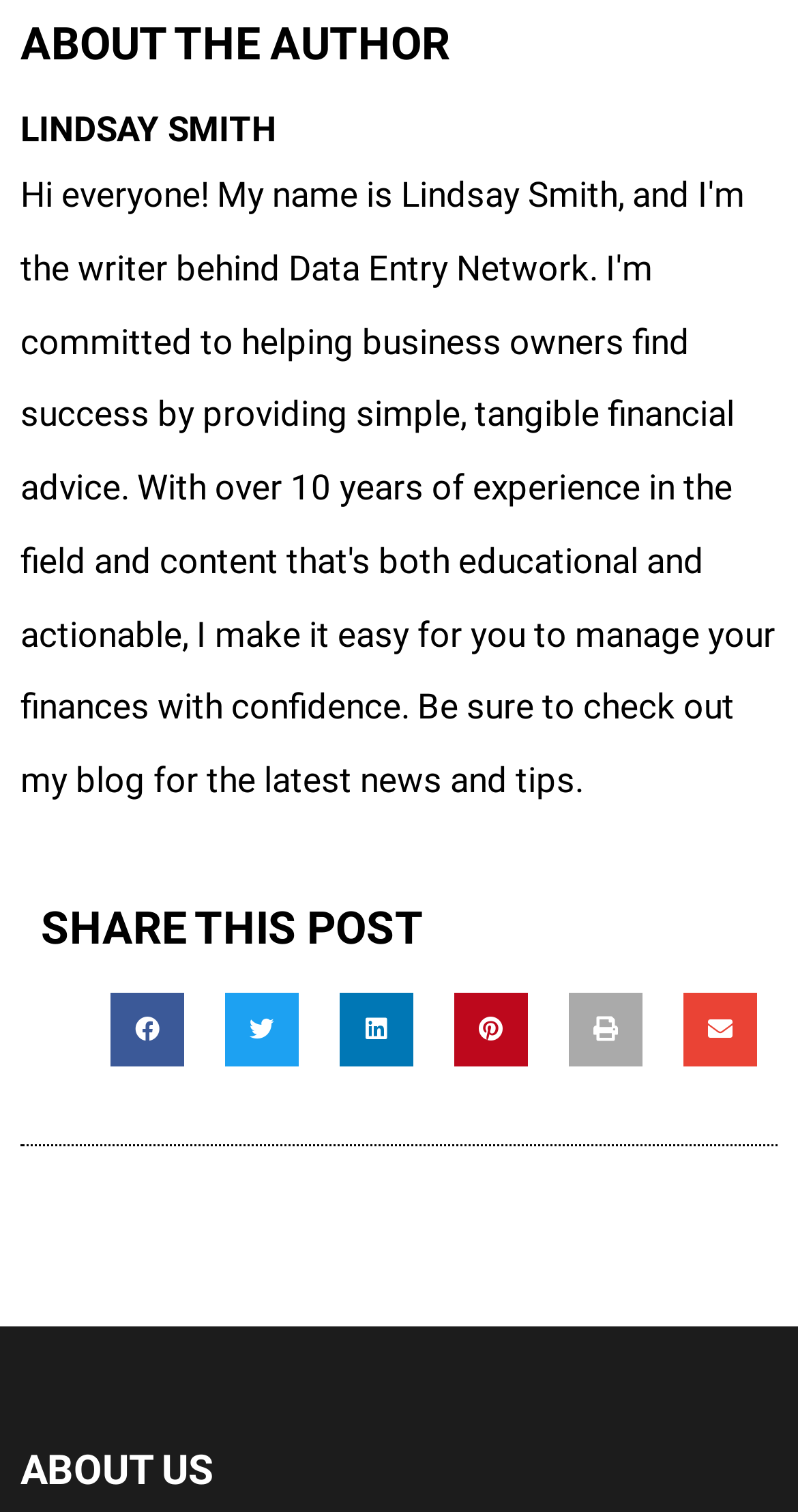Give a concise answer using one word or a phrase to the following question:
How many social media platforms can you share this post on?

6